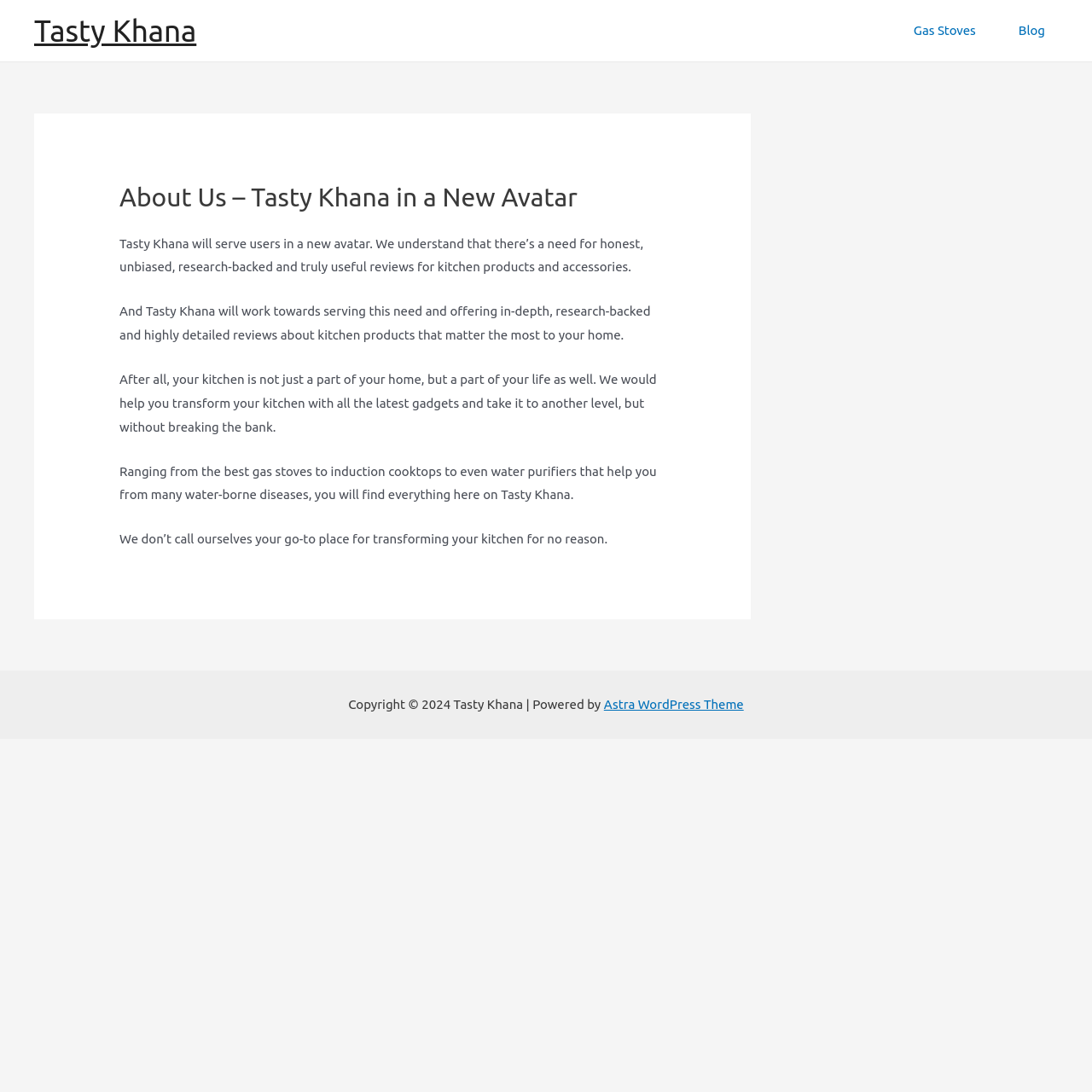Who is the target audience of Tasty Khana?
Answer the question with as much detail as possible.

The text mentions that Tasty Khana aims to help users transform their kitchens, implying that the target audience is likely homeowners or individuals interested in kitchen products and accessories.